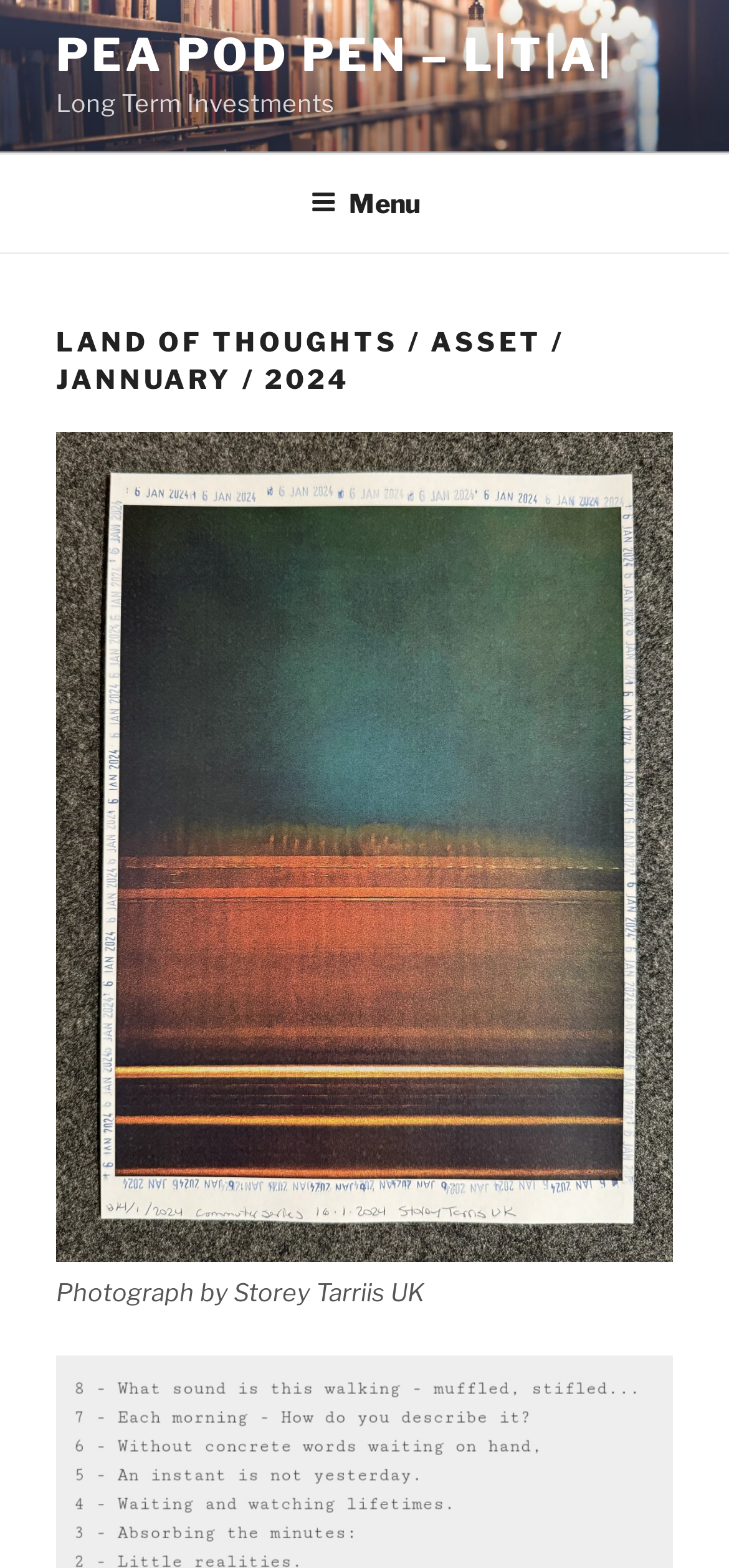Identify the main title of the webpage and generate its text content.

LAND OF THOUGHTS / ASSET / JANNUARY / 2024